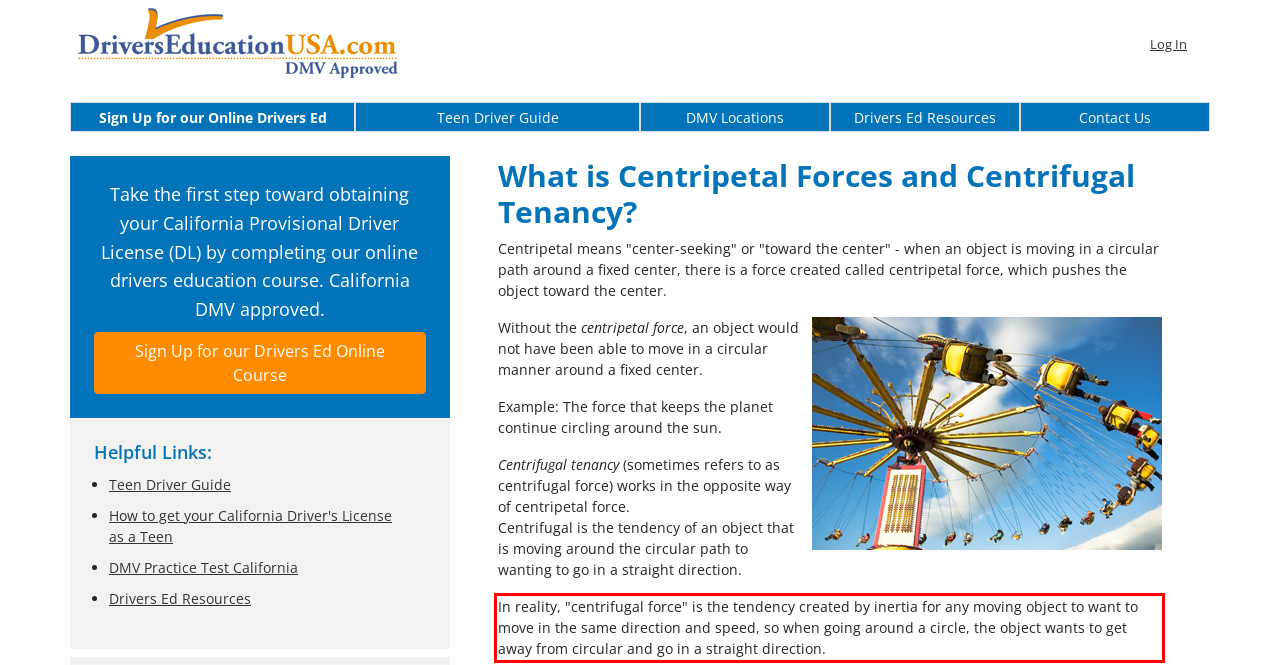From the provided screenshot, extract the text content that is enclosed within the red bounding box.

In reality, "centrifugal force" is the tendency created by inertia for any moving object to want to move in the same direction and speed, so when going around a circle, the object wants to get away from circular and go in a straight direction.